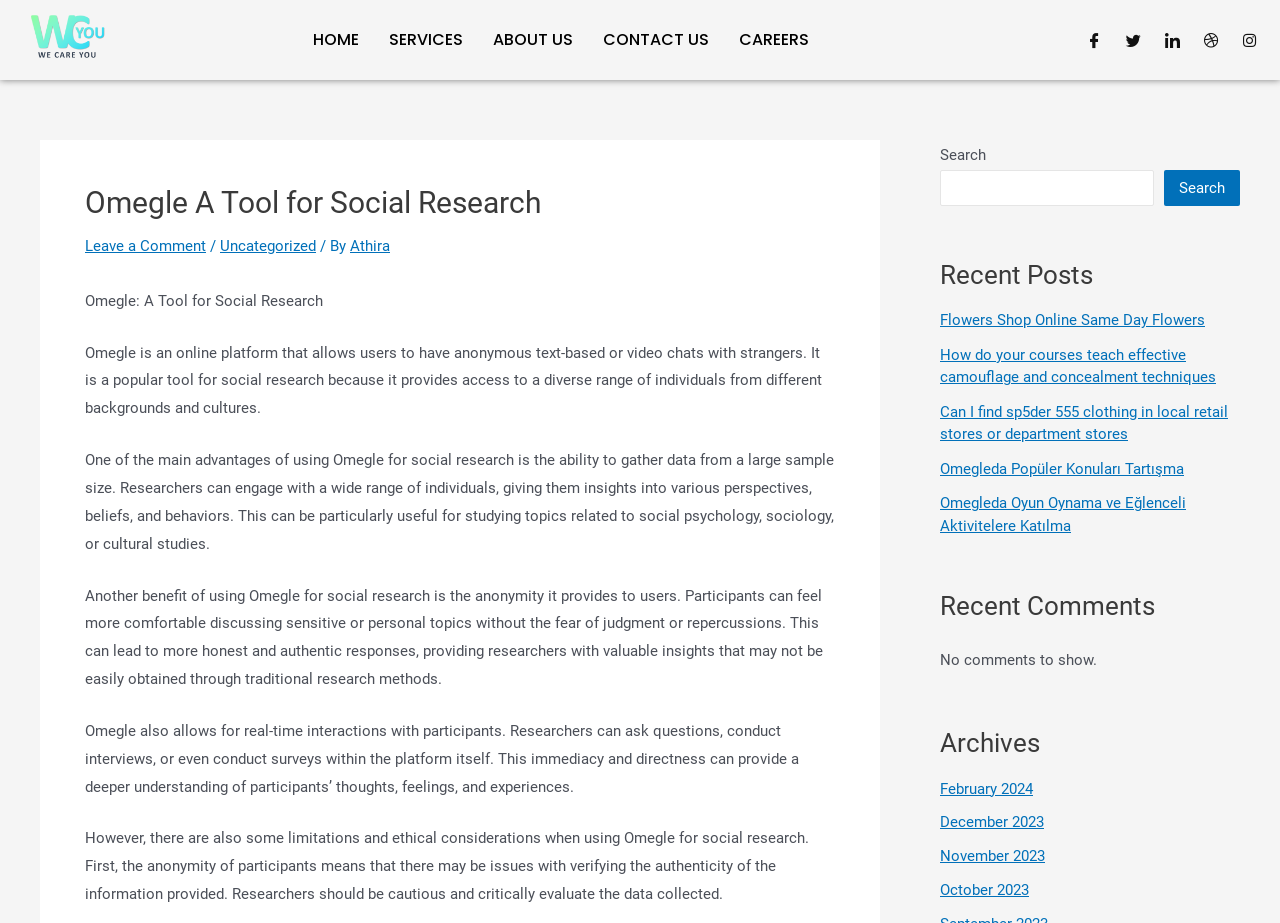What is the purpose of Omegle?
Kindly answer the question with as much detail as you can.

Based on the webpage content, Omegle is an online platform that allows users to have anonymous text-based or video chats with strangers, which is useful for social research because it provides access to a diverse range of individuals from different backgrounds and cultures.